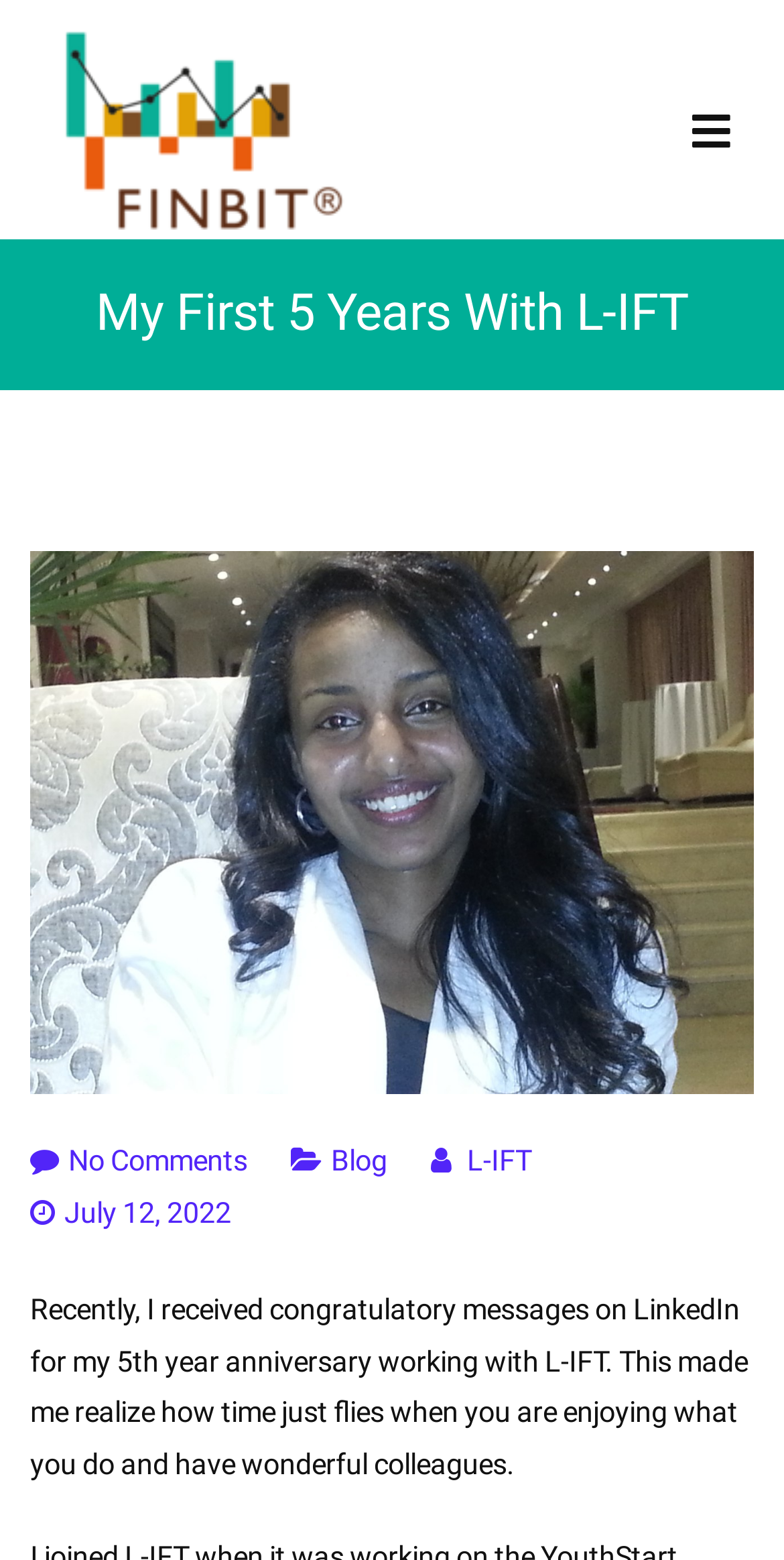What is the name of the author's company?
Respond to the question with a single word or phrase according to the image.

L-IFT